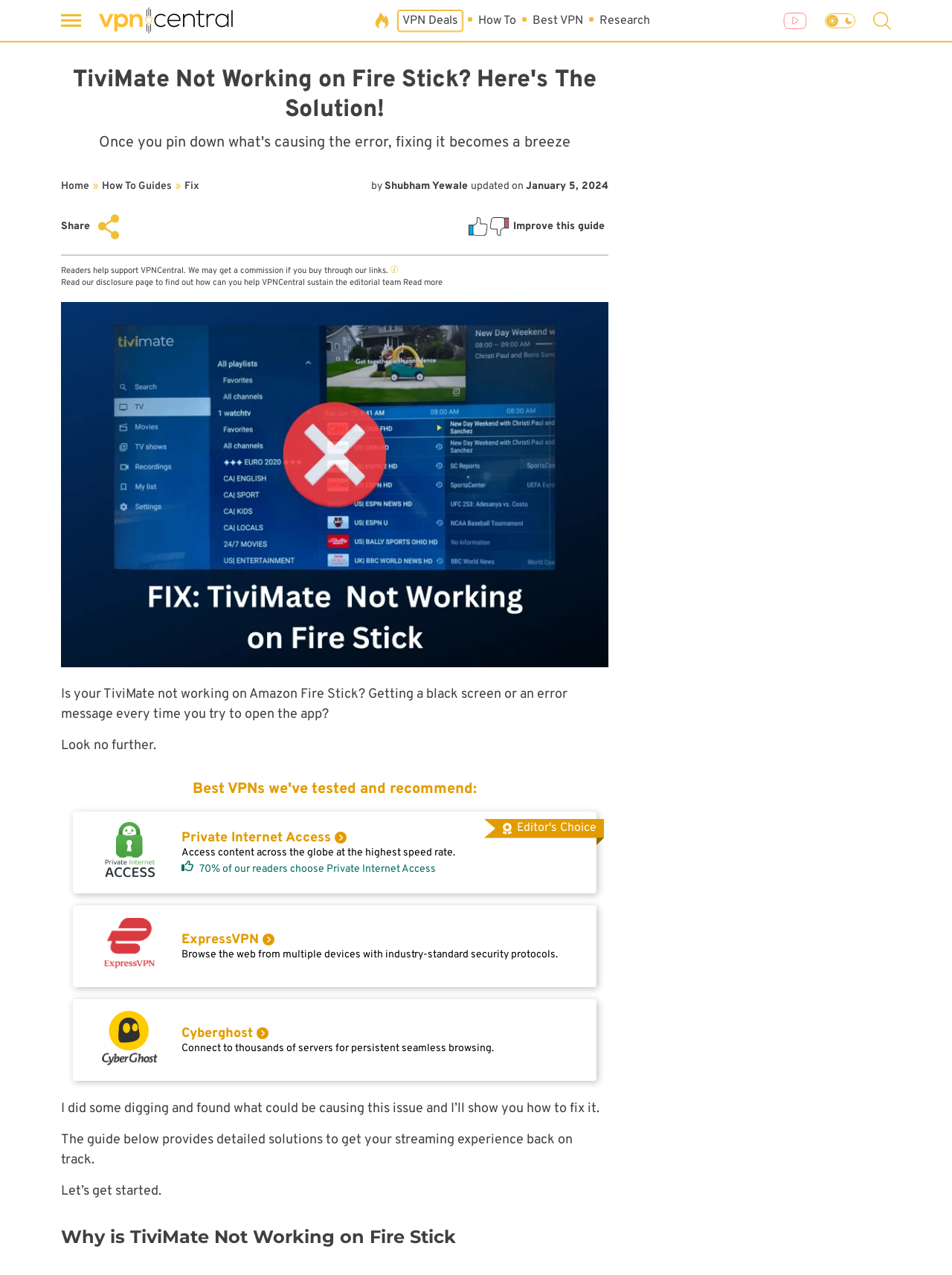What is the date the article was published?
Please describe in detail the information shown in the image to answer the question.

The publication date of the article is mentioned at the top of the page, which is December 21, 2023, and it was last updated on January 5, 2024.